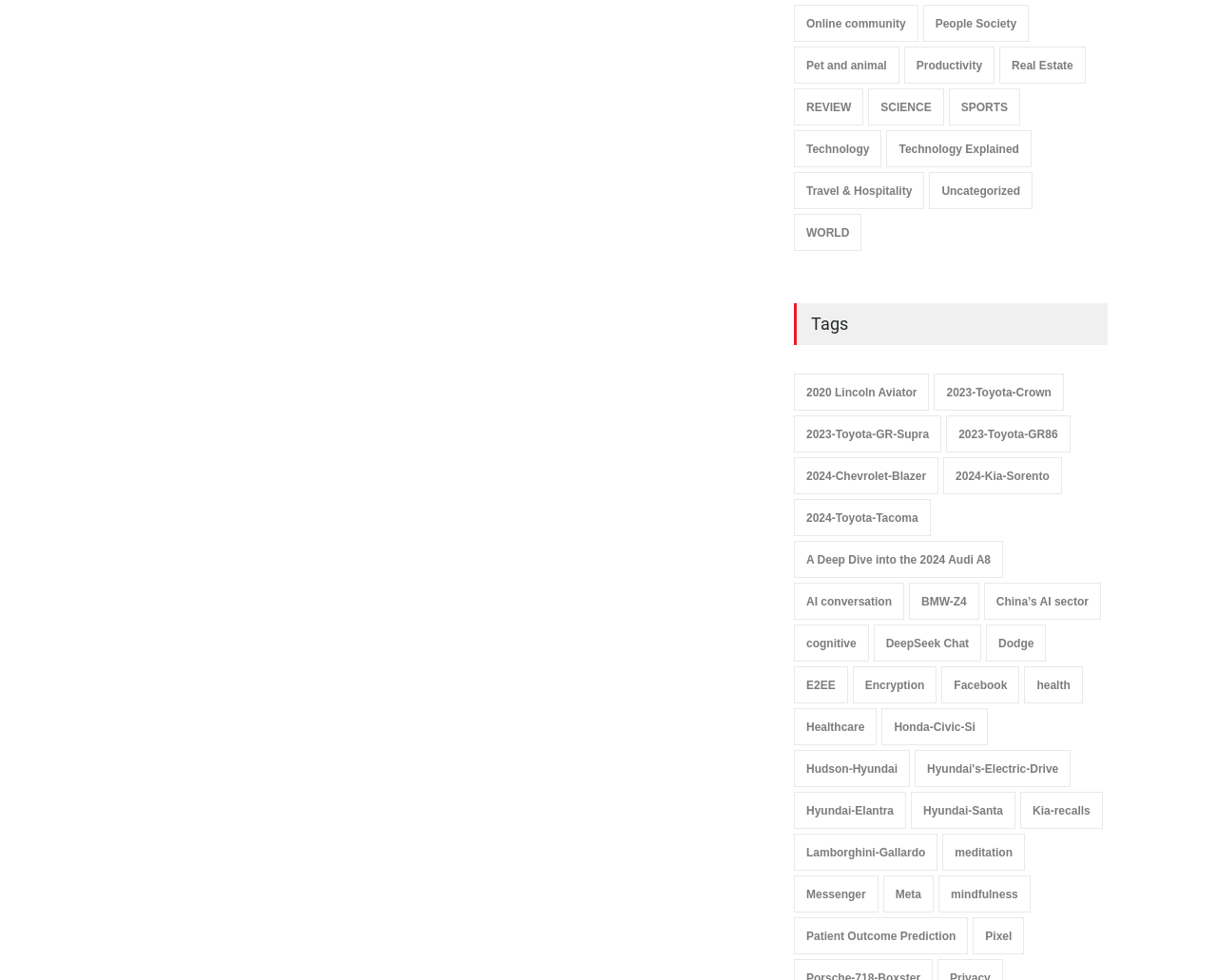Please find the bounding box coordinates of the clickable region needed to complete the following instruction: "Learn about Patient Outcome Prediction". The bounding box coordinates must consist of four float numbers between 0 and 1, i.e., [left, top, right, bottom].

[0.652, 0.936, 0.796, 0.974]